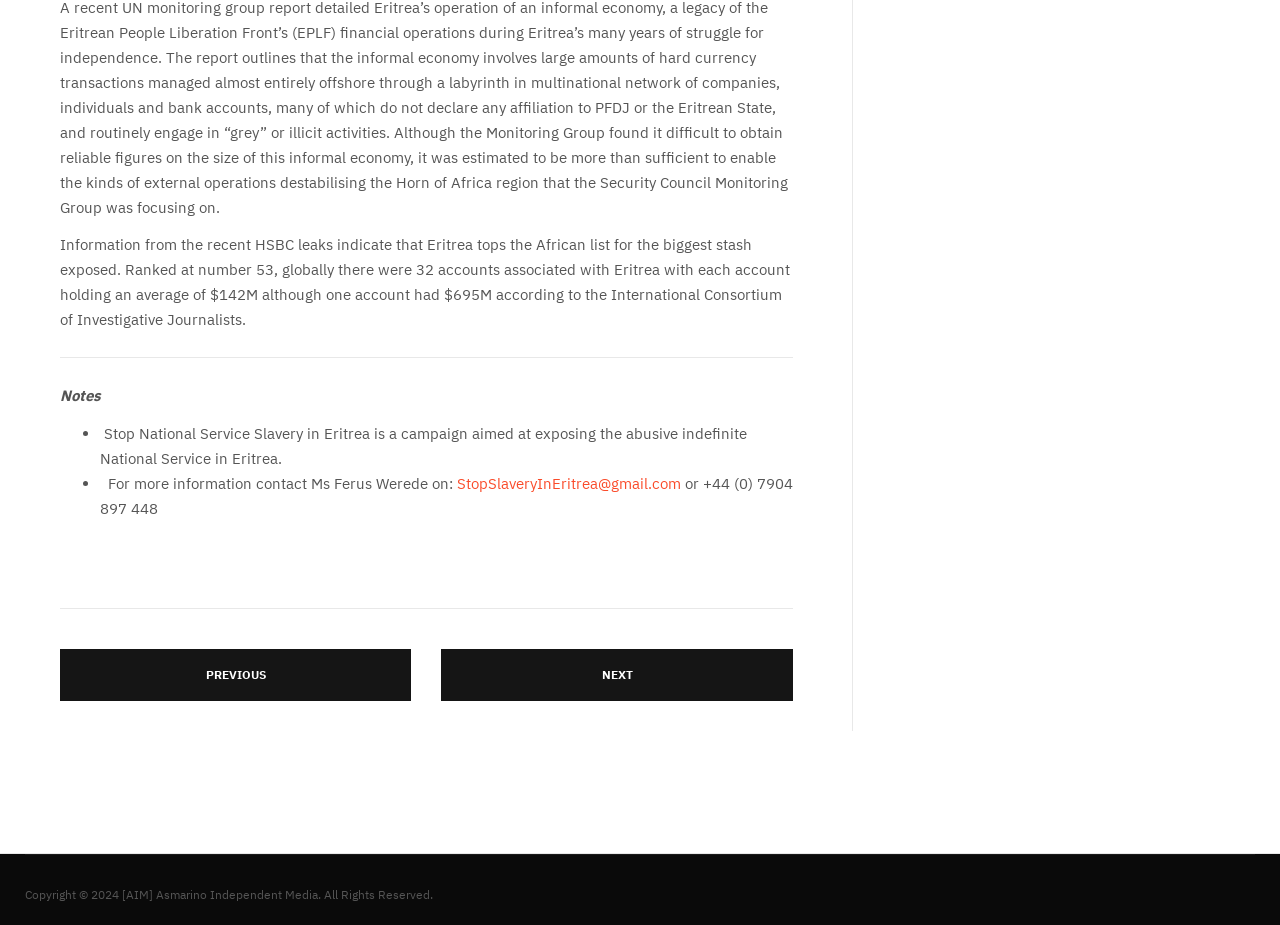What is the campaign aimed at exposing?
Please answer the question with as much detail and depth as you can.

The text states, 'Stop National Service Slavery in Eritrea is a campaign aimed at exposing the abusive indefinite National Service in Eritrea.'